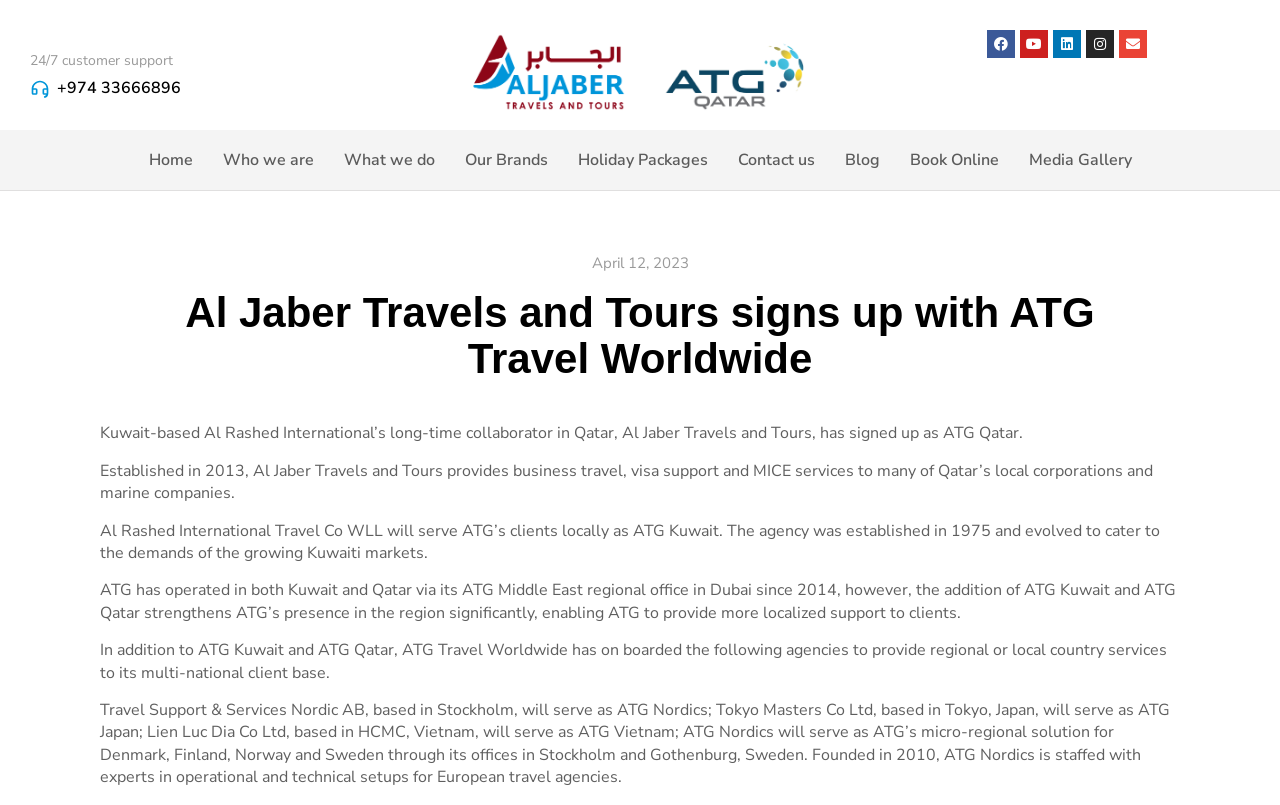Summarize the contents and layout of the webpage in detail.

The webpage is about Al Jaber Travels and Tours, a travel agency that has signed up with ATG Travel Worldwide. At the top left corner, there is a heading "24/7 customer support" with a link and an image next to it. Below this, there is a heading with a phone number "+974 33666896" and a link to it. 

On the top right corner, there is a logo of Al Jaber Travels and Tours, and next to it, there are social media links to Facebook, Youtube, Linkedin, Instagram, and an envelope icon. 

The main navigation menu is located at the top center of the page, with links to "Home", "Who we are", "What we do", "Our Brands", "Holiday Packages", "Contact us", "Blog", "Book Online", and "Media Gallery". 

Below the navigation menu, there is a section with a heading "April 12, 2023" and a subheading "Al Jaber Travels and Tours signs up with ATG Travel Worldwide". This section contains four paragraphs of text describing the partnership between Al Jaber Travels and Tours and ATG Travel Worldwide, including the services provided by Al Jaber Travels and Tours and the expansion of ATG's presence in the region.